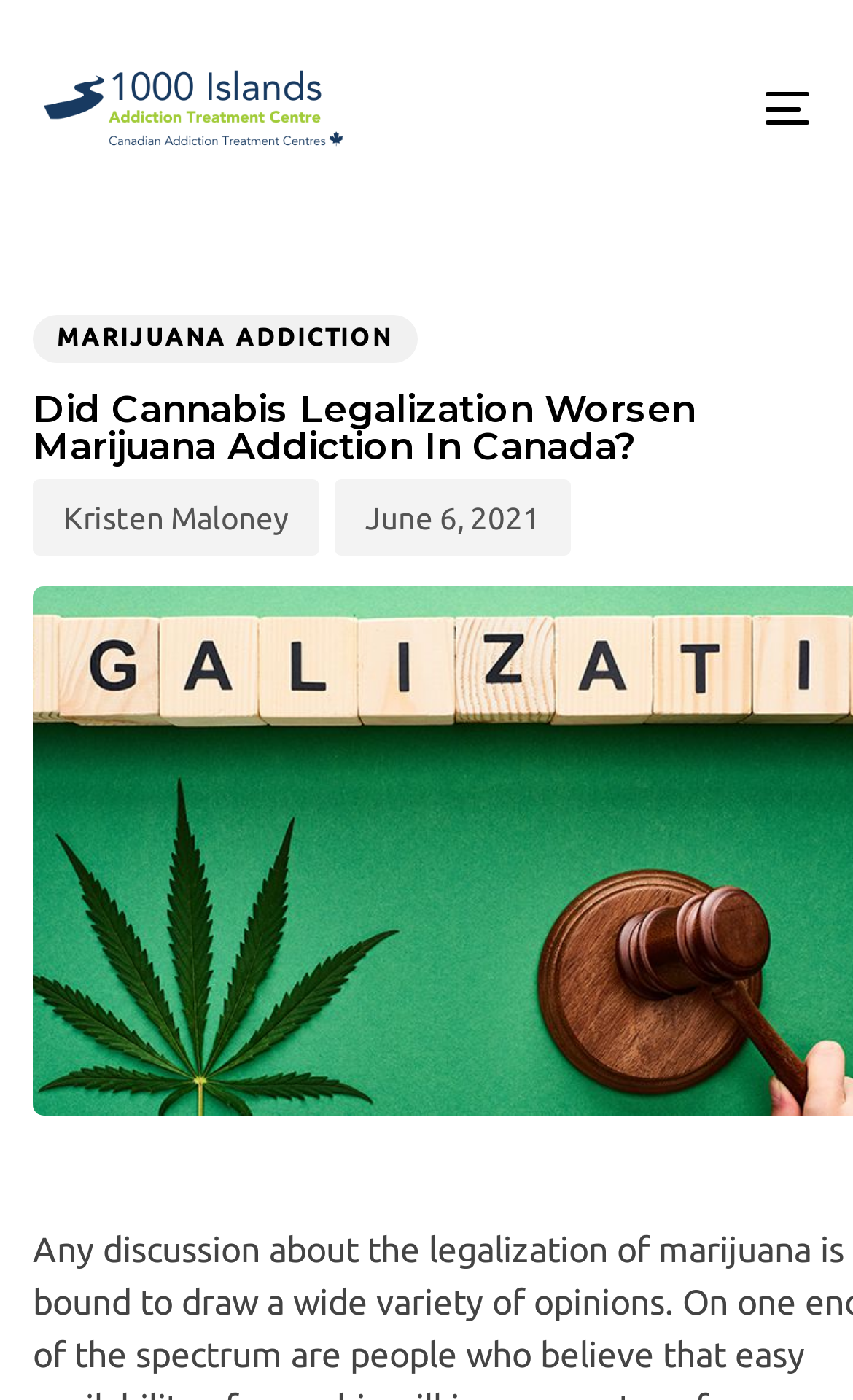Provide a short answer to the following question with just one word or phrase: What is the category of the article?

MARIJUANA ADDICTION